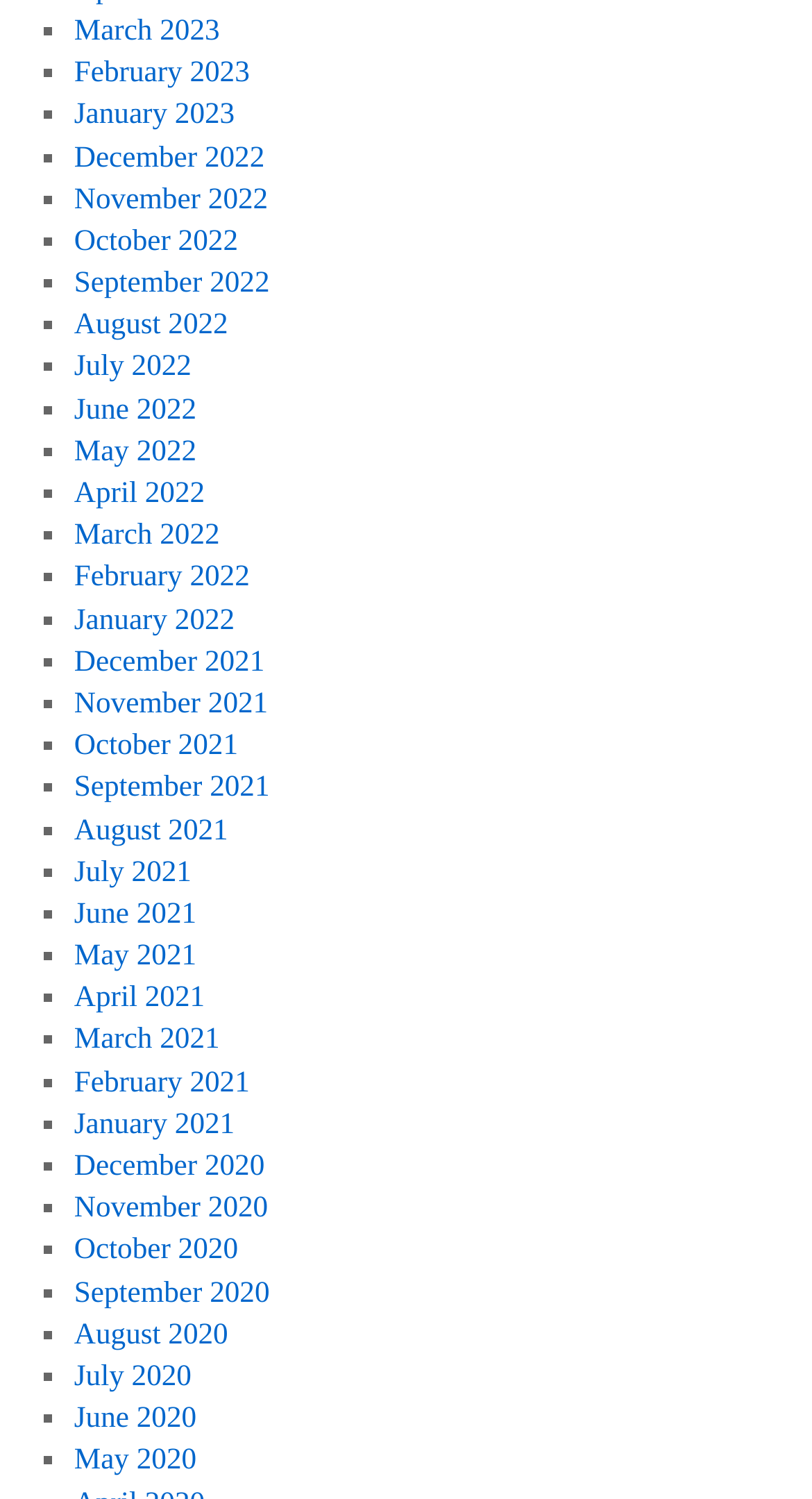Given the description September 2022, predict the bounding box coordinates of the UI element. Ensure the coordinates are in the format (top-left x, top-left y, bottom-right x, bottom-right y) and all values are between 0 and 1.

[0.091, 0.178, 0.332, 0.2]